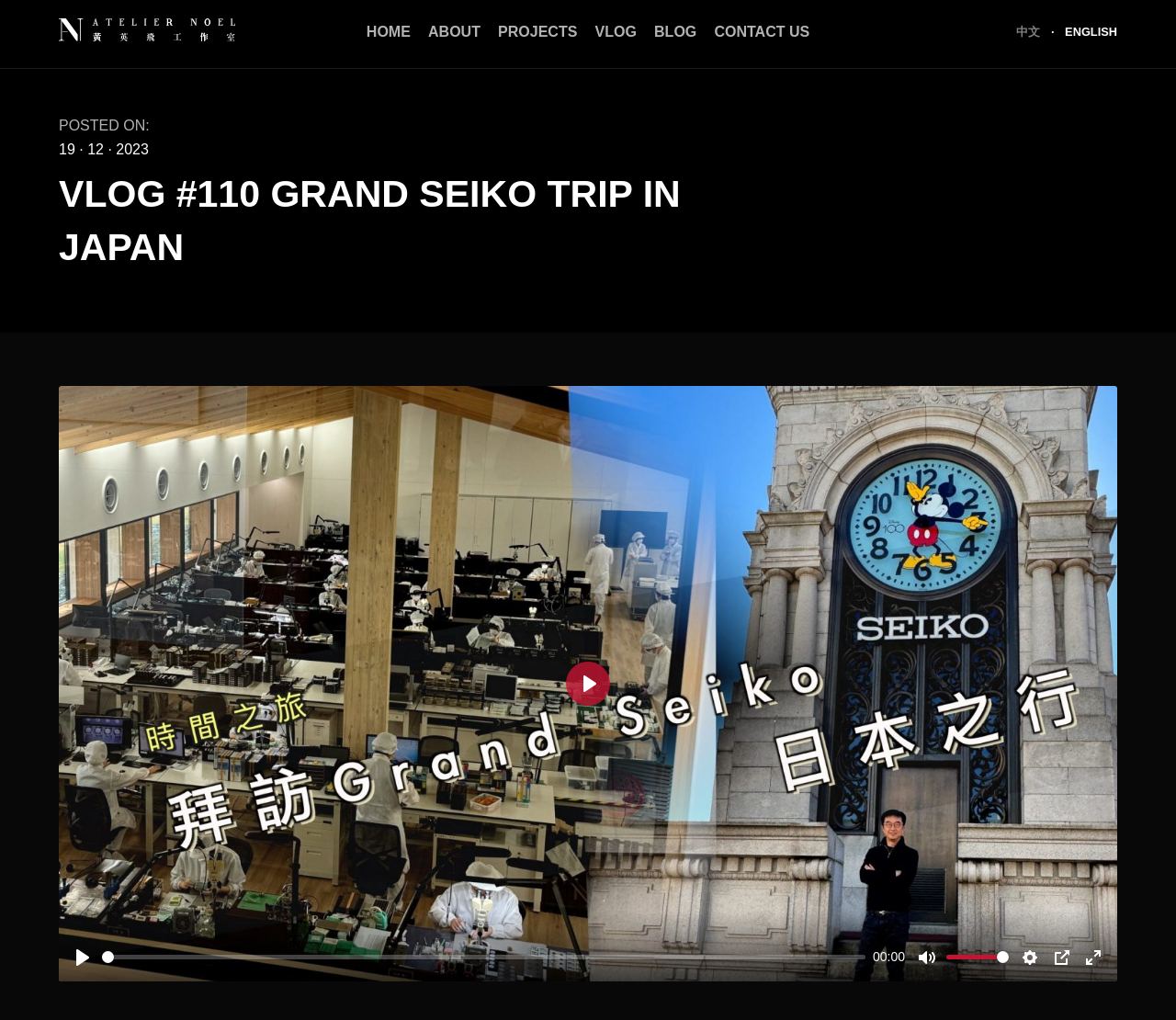Pinpoint the bounding box coordinates of the clickable element to carry out the following instruction: "Search for something."

None